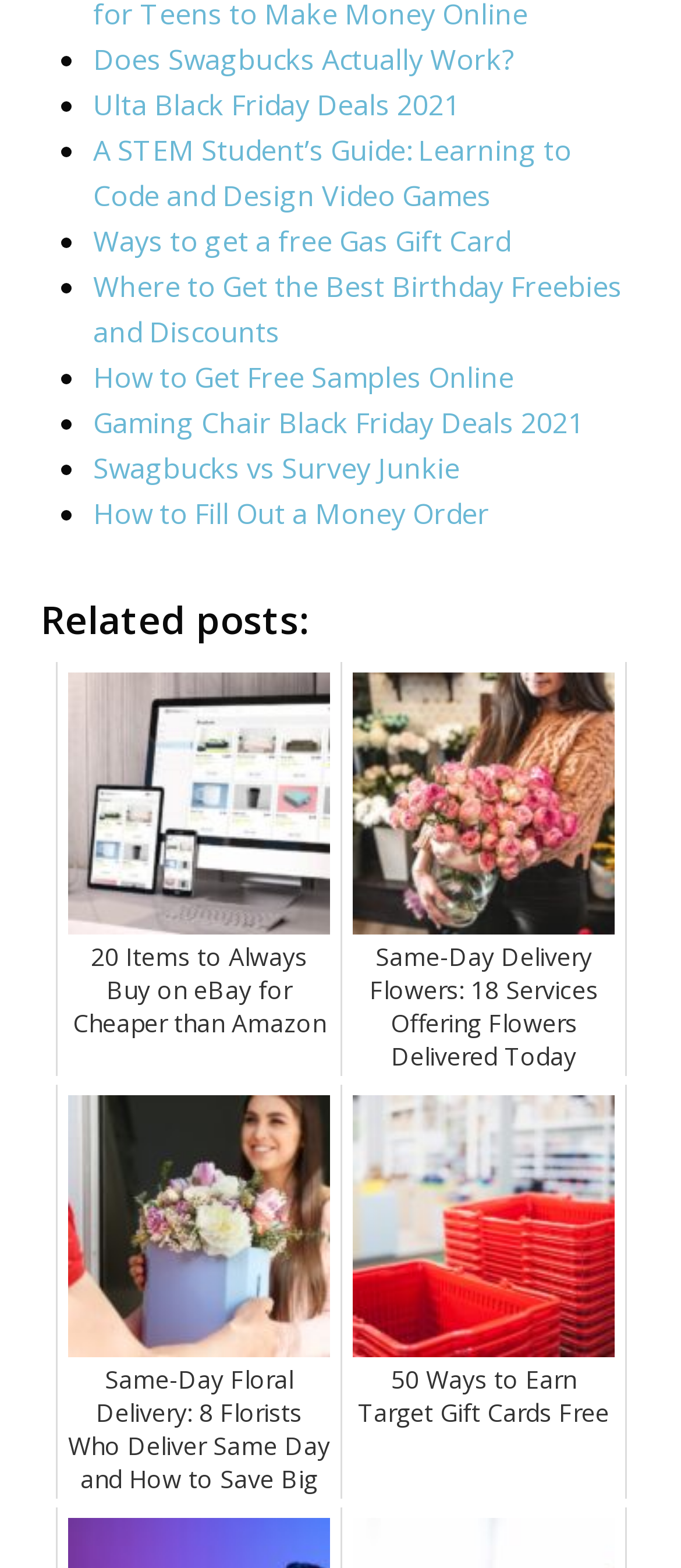What is the format of the list on the webpage?
Based on the image, provide your answer in one word or phrase.

Bullet points